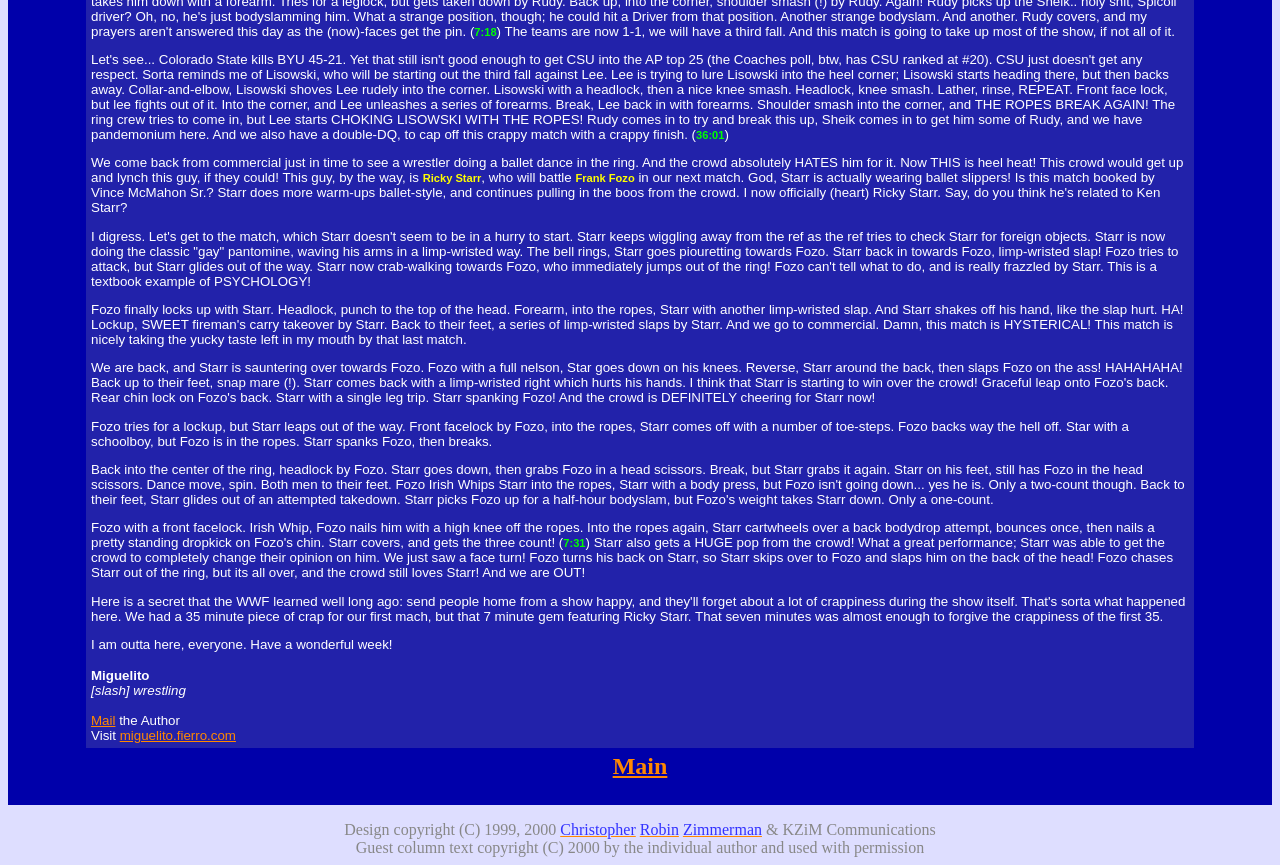Using the provided description Christopher, find the bounding box coordinates for the UI element. Provide the coordinates in (top-left x, top-left y, bottom-right x, bottom-right y) format, ensuring all values are between 0 and 1.

[0.438, 0.949, 0.497, 0.969]